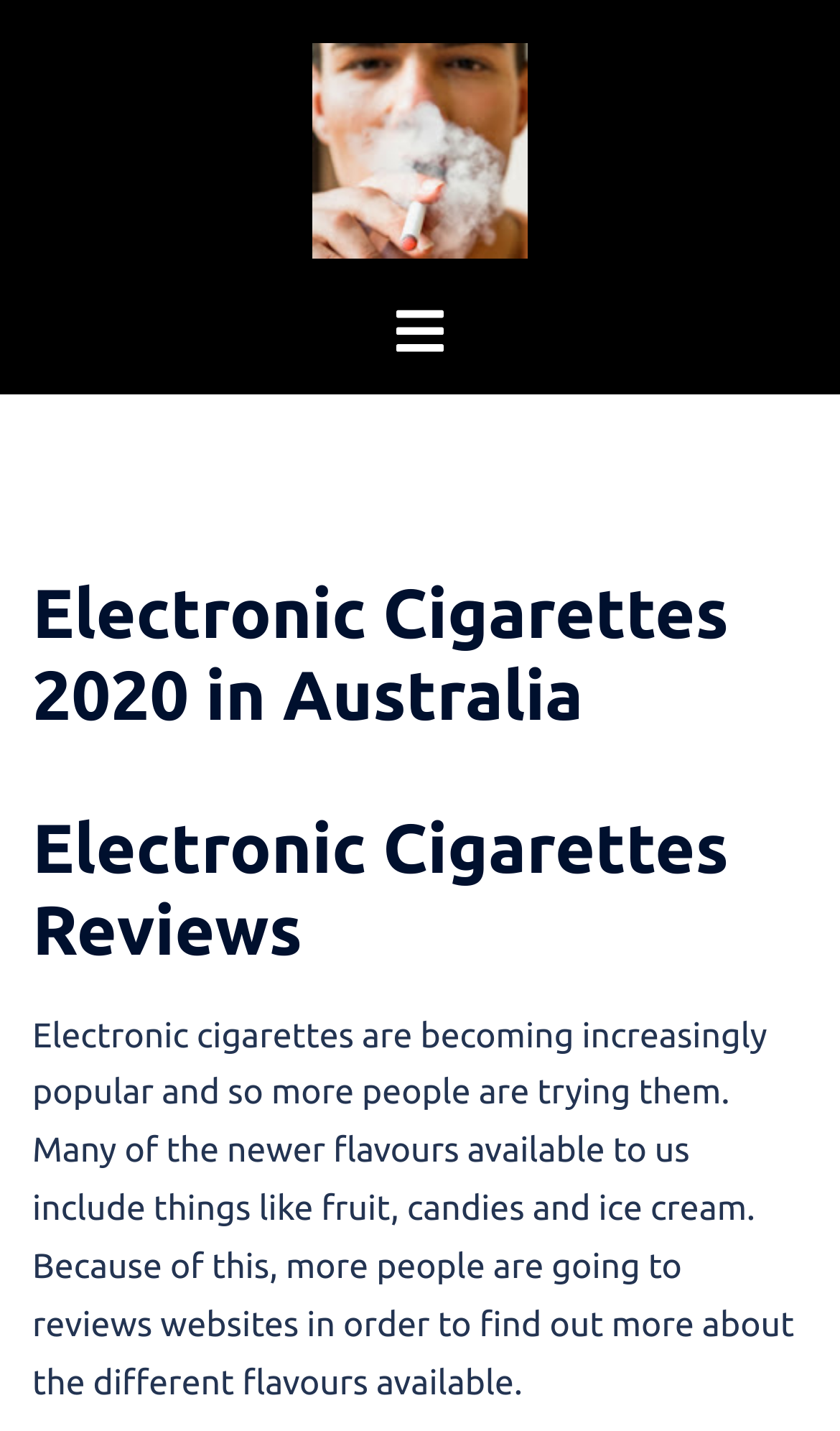Identify and provide the bounding box coordinates of the UI element described: "Electronic cigarettes". The coordinates should be formatted as [left, top, right, bottom], with each number being a float between 0 and 1.

[0.038, 0.71, 0.421, 0.737]